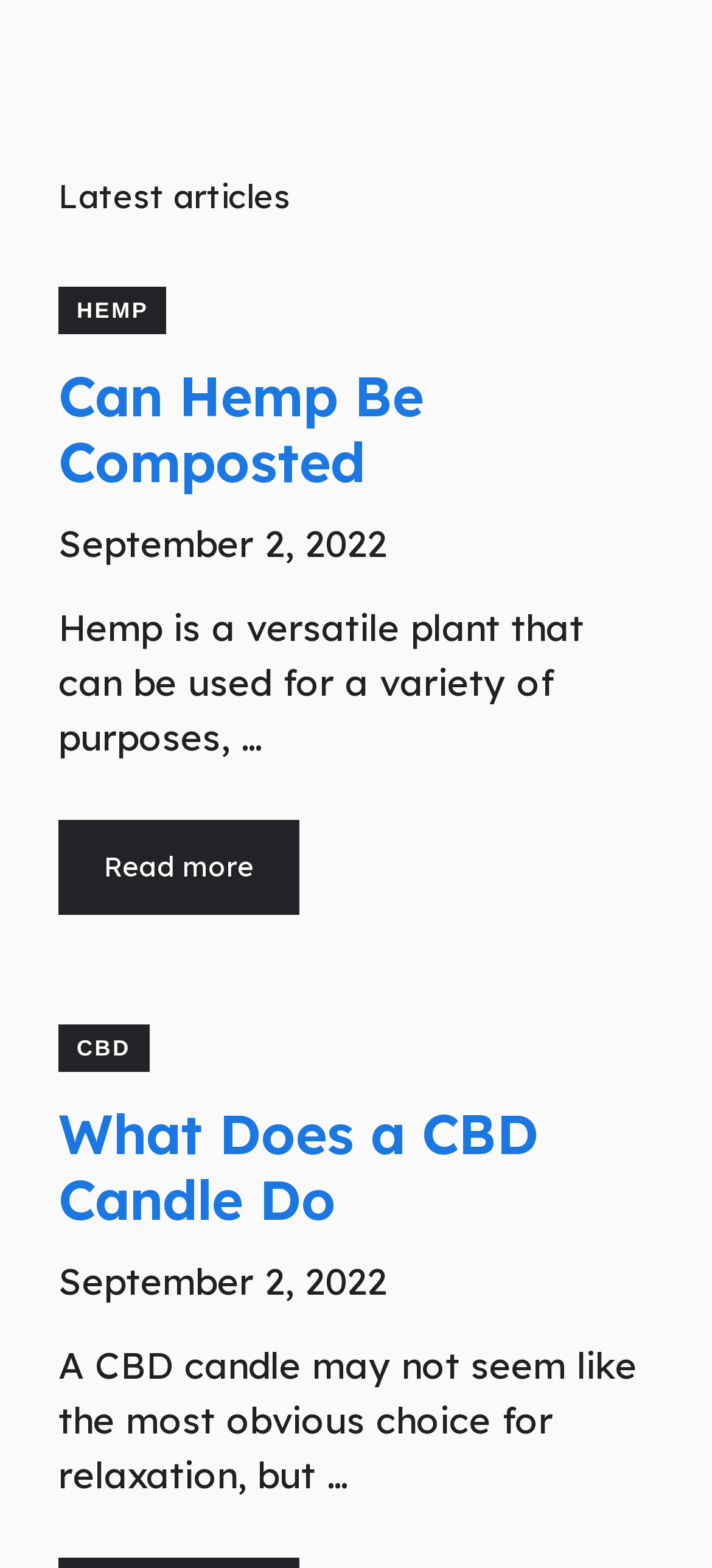Please respond to the question using a single word or phrase:
How many links are associated with the first article?

2